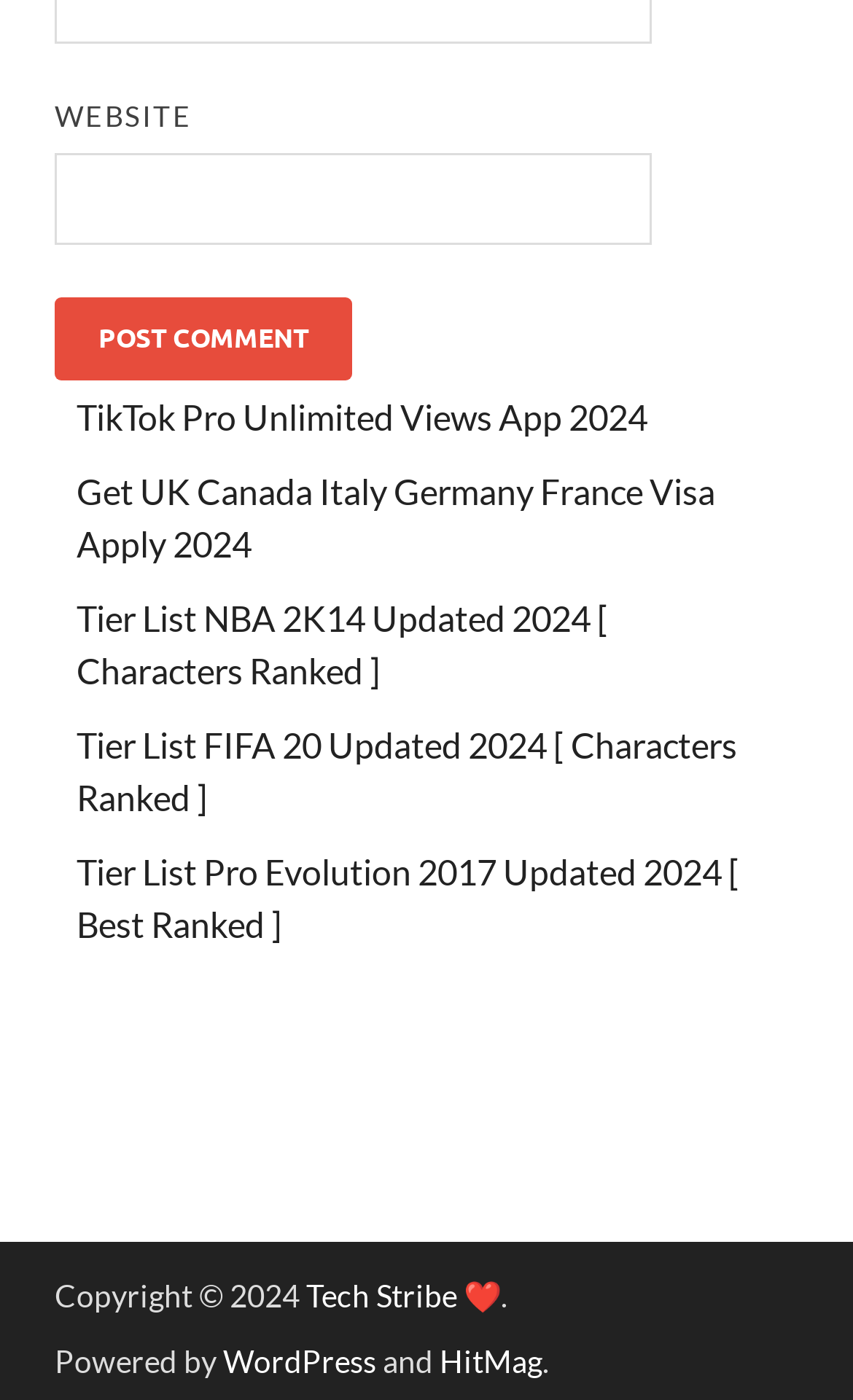Identify the bounding box coordinates necessary to click and complete the given instruction: "Visit TikTok Pro Unlimited Views App 2024".

[0.09, 0.283, 0.759, 0.313]